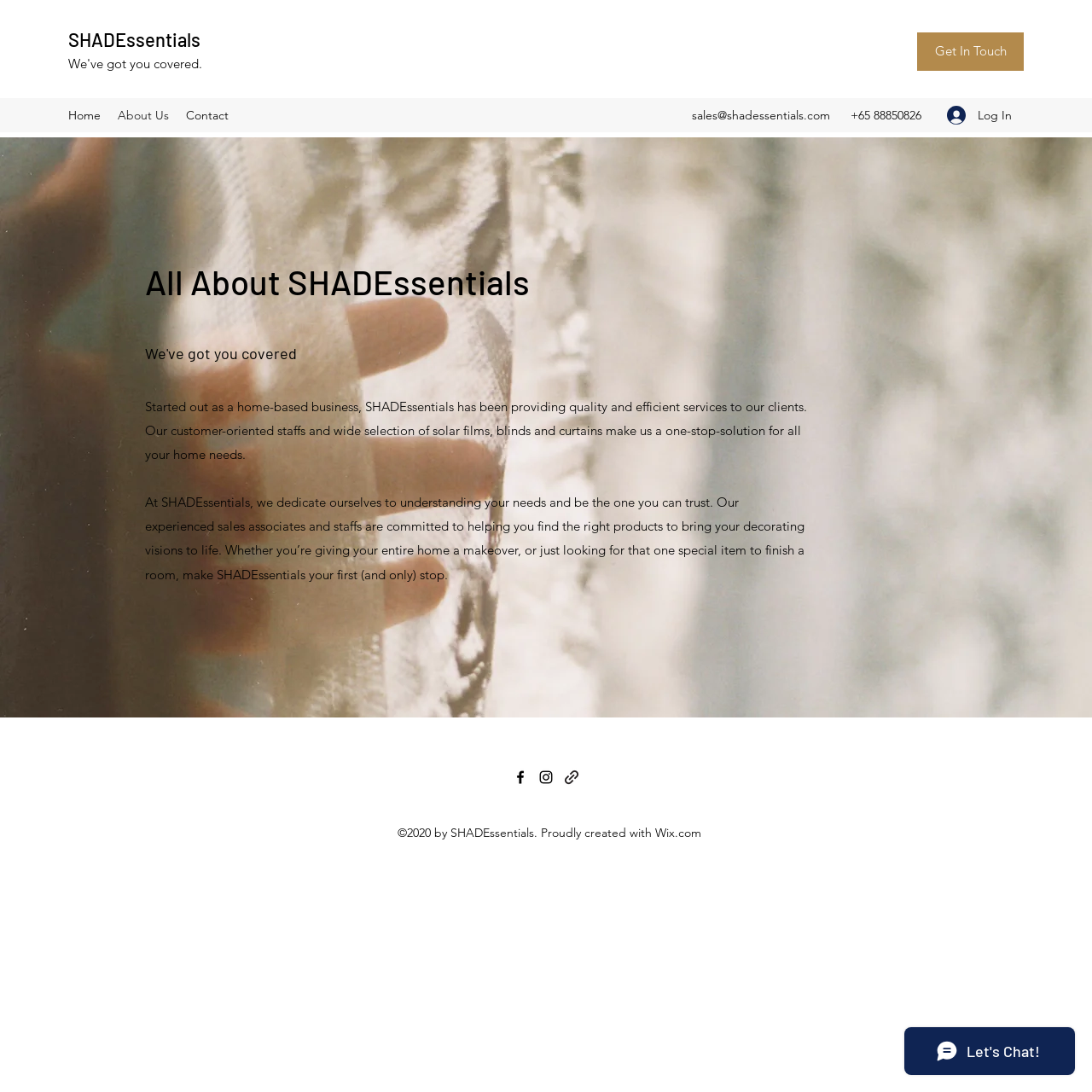Locate the bounding box coordinates of the clickable region to complete the following instruction: "Check out the 'Facebook' social media page."

[0.469, 0.704, 0.484, 0.72]